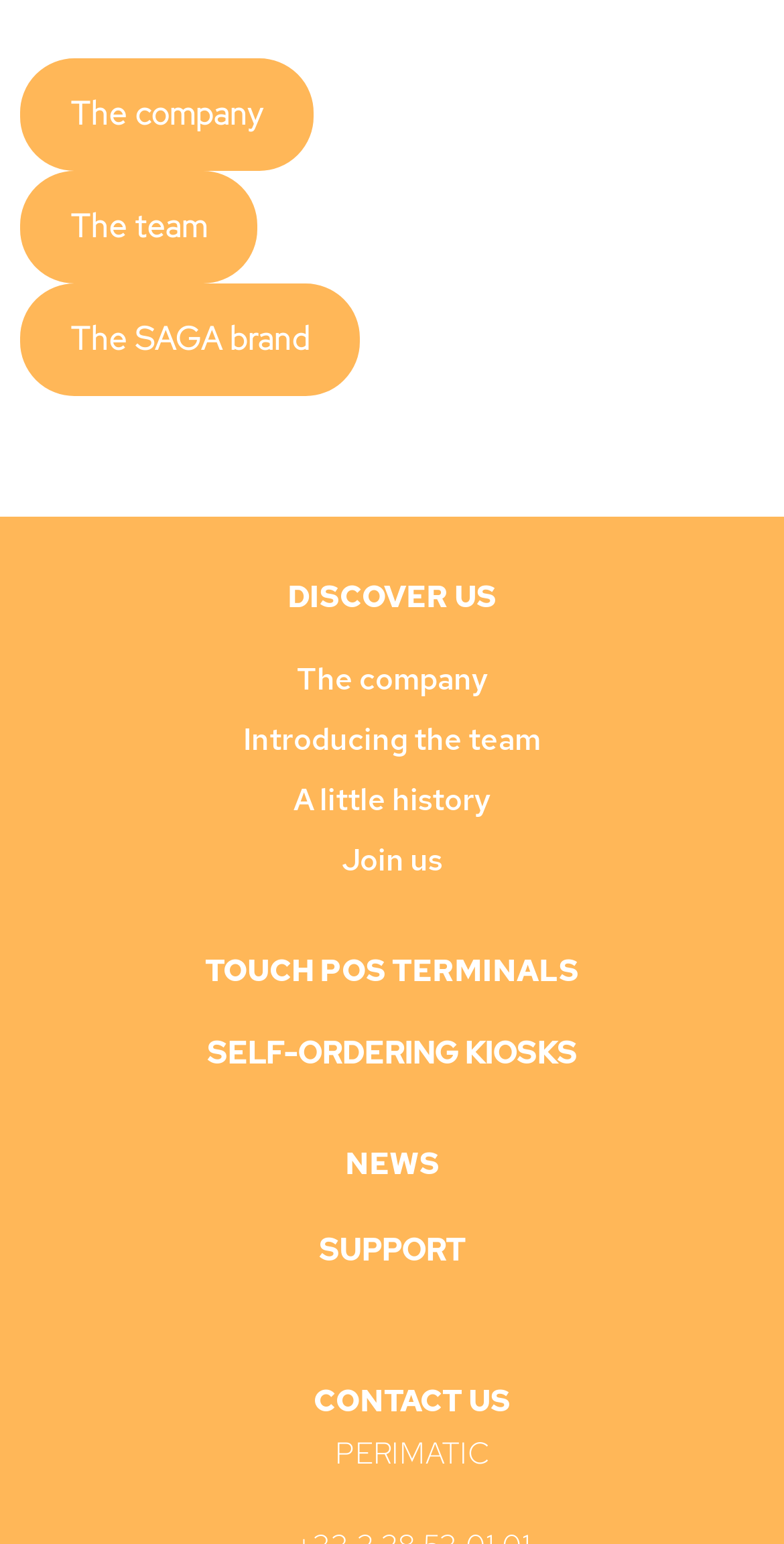Answer the question with a brief word or phrase:
What is the text above the 'The SAGA brand' link?

DISCOVER US